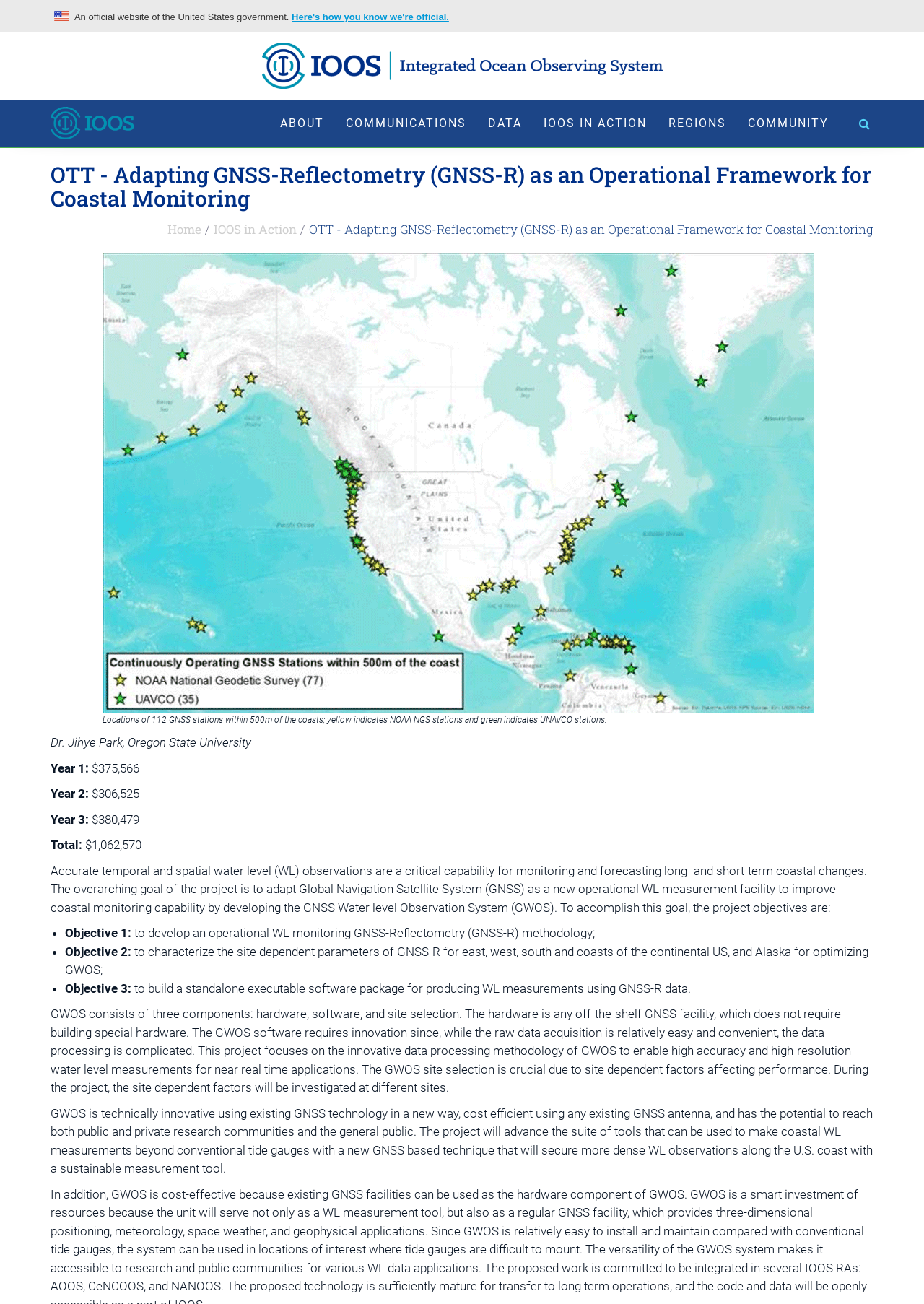What is the name of the organization?
Please use the visual content to give a single word or phrase answer.

IOOS